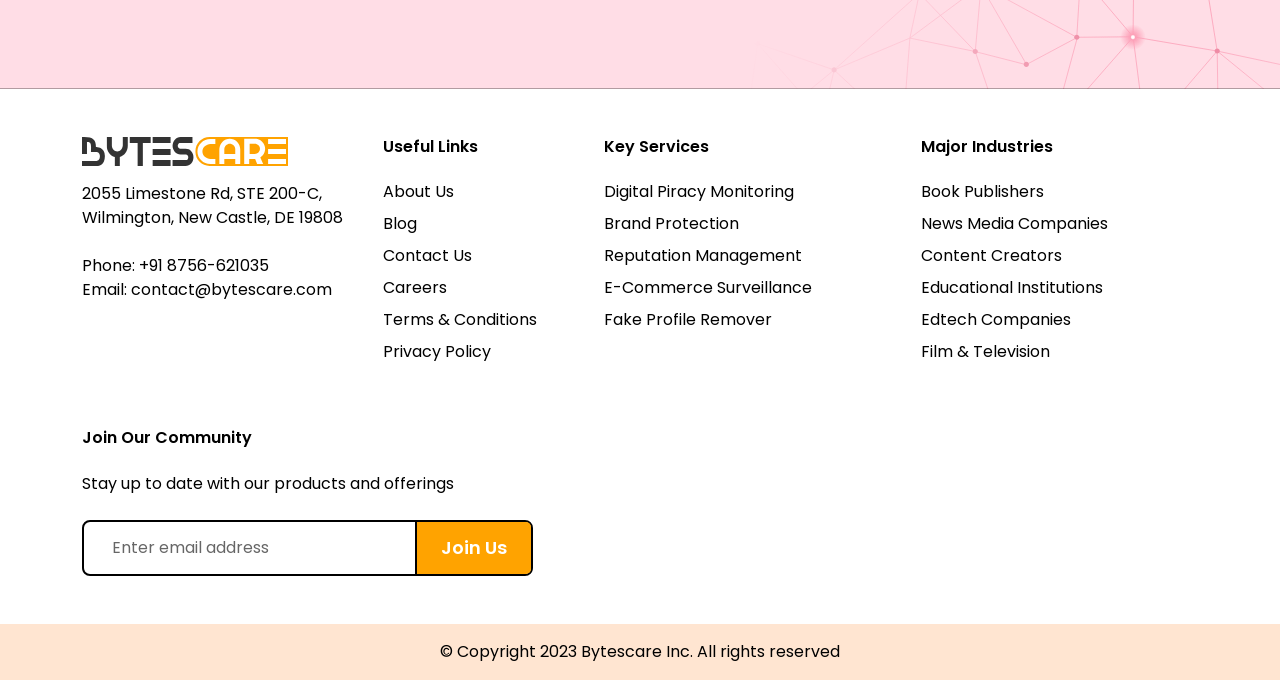Point out the bounding box coordinates of the section to click in order to follow this instruction: "Search for release notes".

None